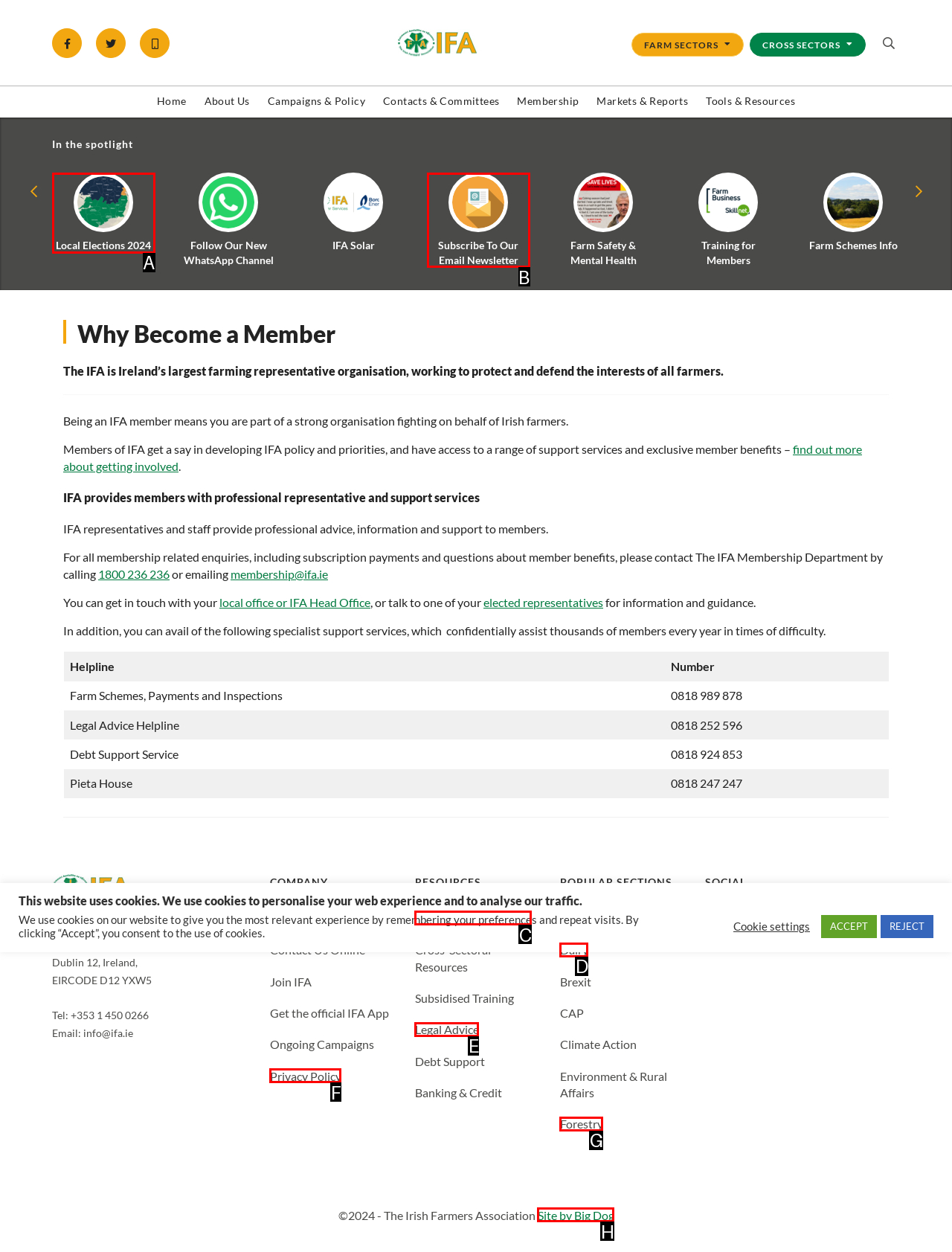Which UI element matches this description: Subscribe To Our Email Newsletter?
Reply with the letter of the correct option directly.

B